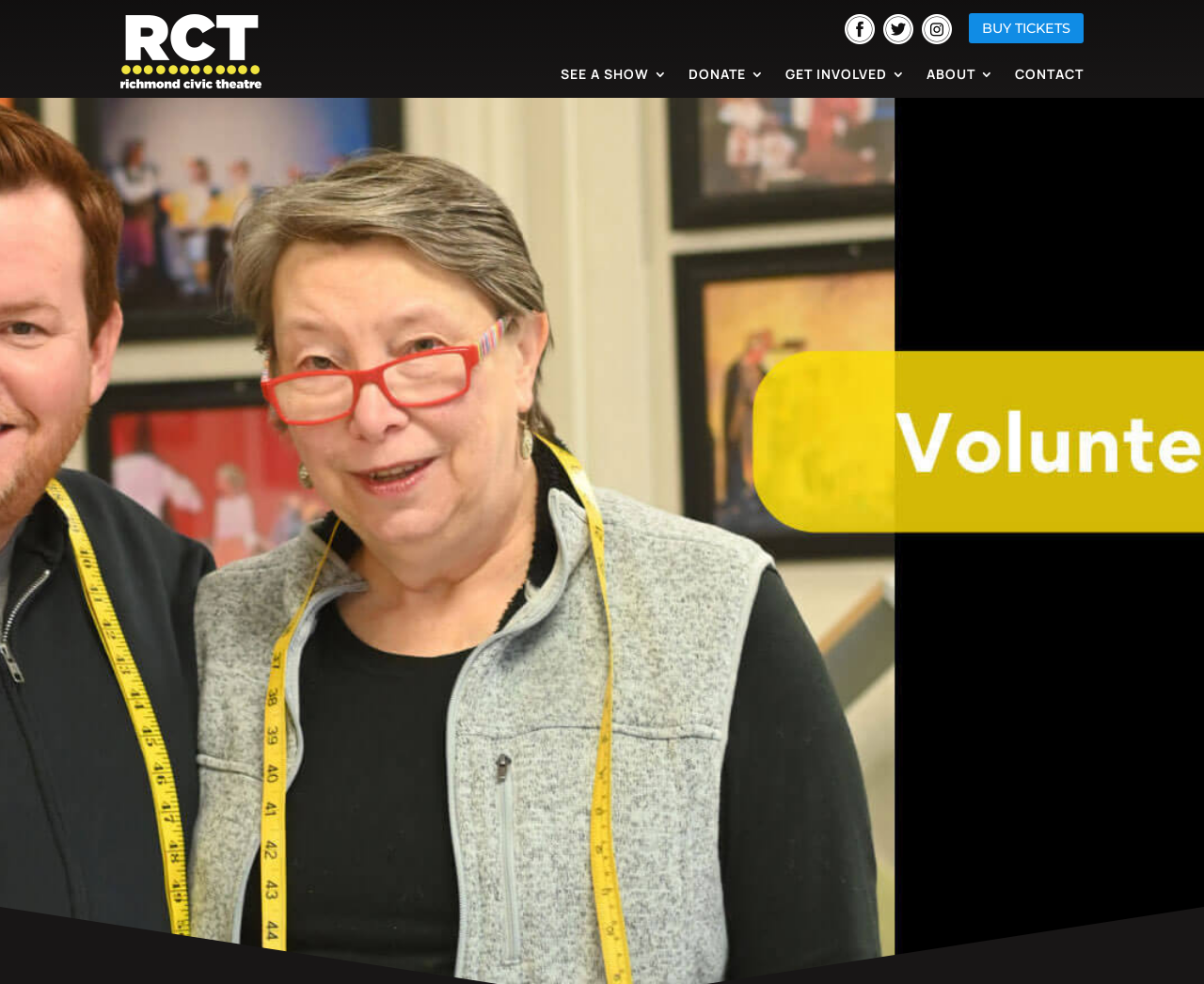Please determine the bounding box coordinates of the area that needs to be clicked to complete this task: 'Click the Richmond Civic Theatre Logo'. The coordinates must be four float numbers between 0 and 1, formatted as [left, top, right, bottom].

[0.1, 0.074, 0.217, 0.095]